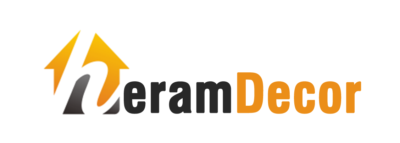What industry does the brand 'Heram Decor' likely operate in?
Utilize the image to construct a detailed and well-explained answer.

The image showcases the logo of 'Heram Decor', a brand likely involved in home decor or improvement services, as indicated by the name and the design of the logo.